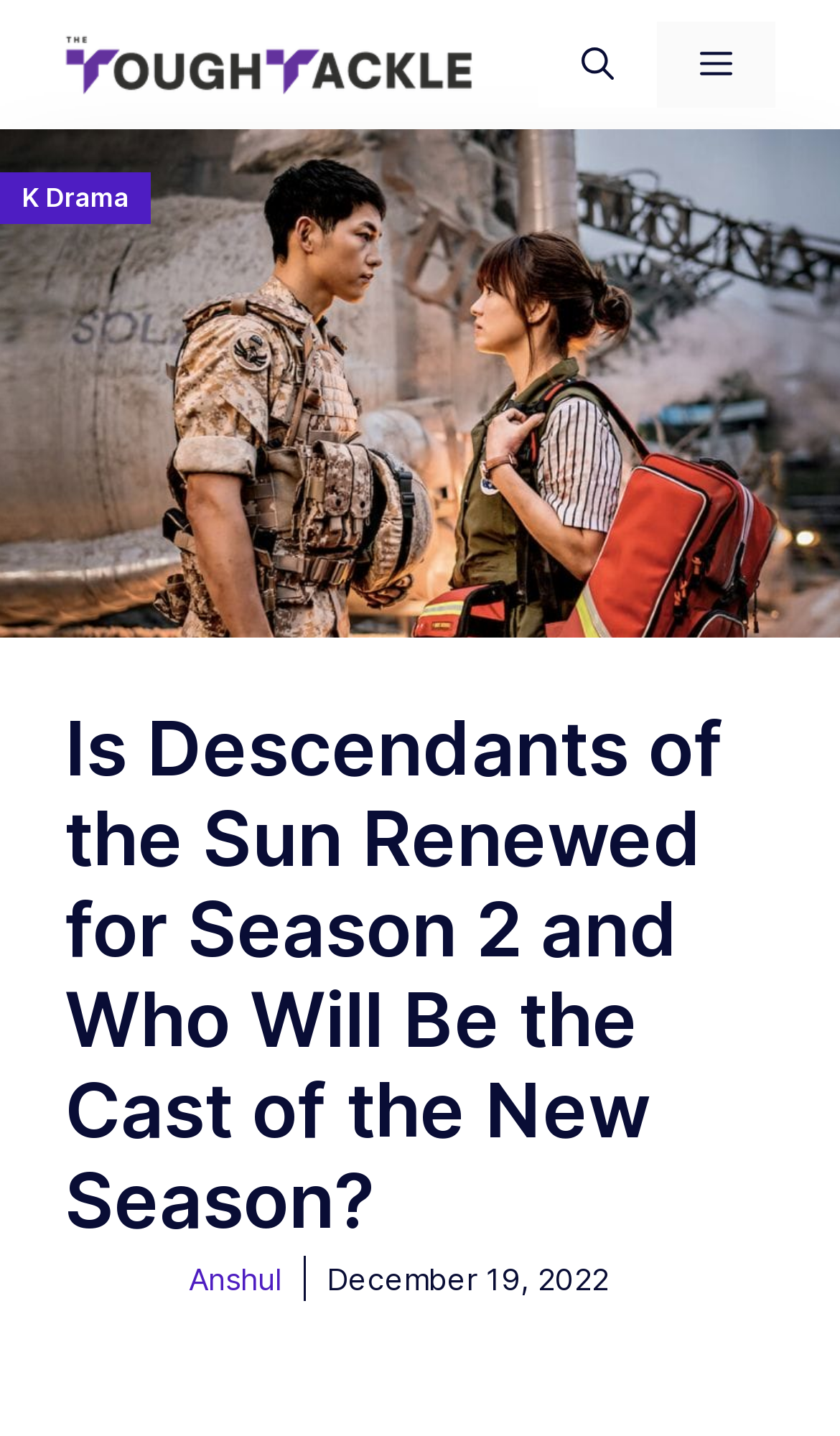Predict the bounding box coordinates of the UI element that matches this description: "Anshul". The coordinates should be in the format [left, top, right, bottom] with each value between 0 and 1.

[0.224, 0.877, 0.335, 0.902]